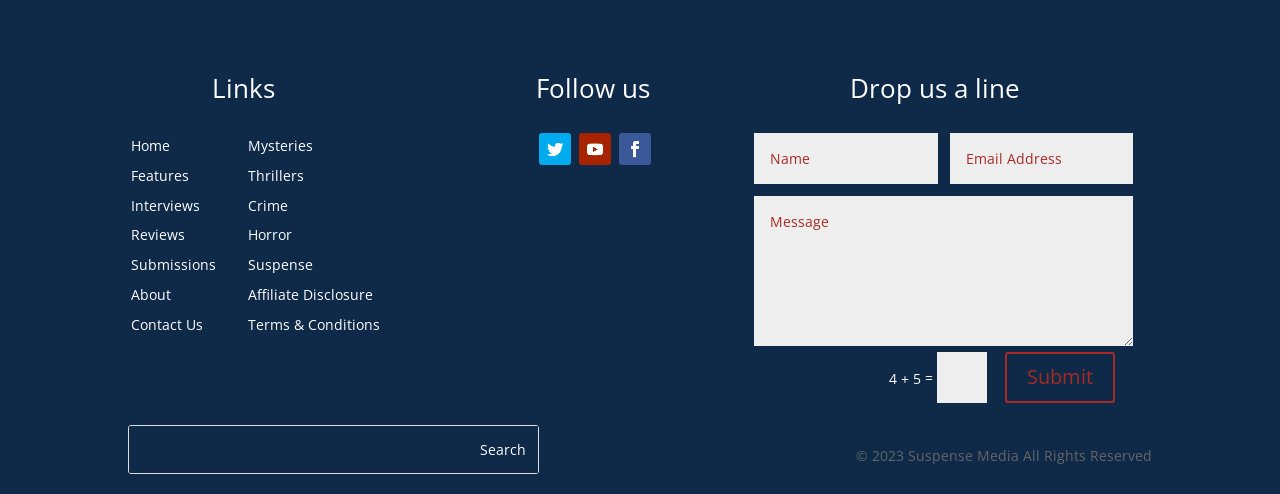What is the last link in the table?
Please use the image to provide an in-depth answer to the question.

The last link in the table is 'Terms & Conditions' which can be found in the last row and last column of the table.